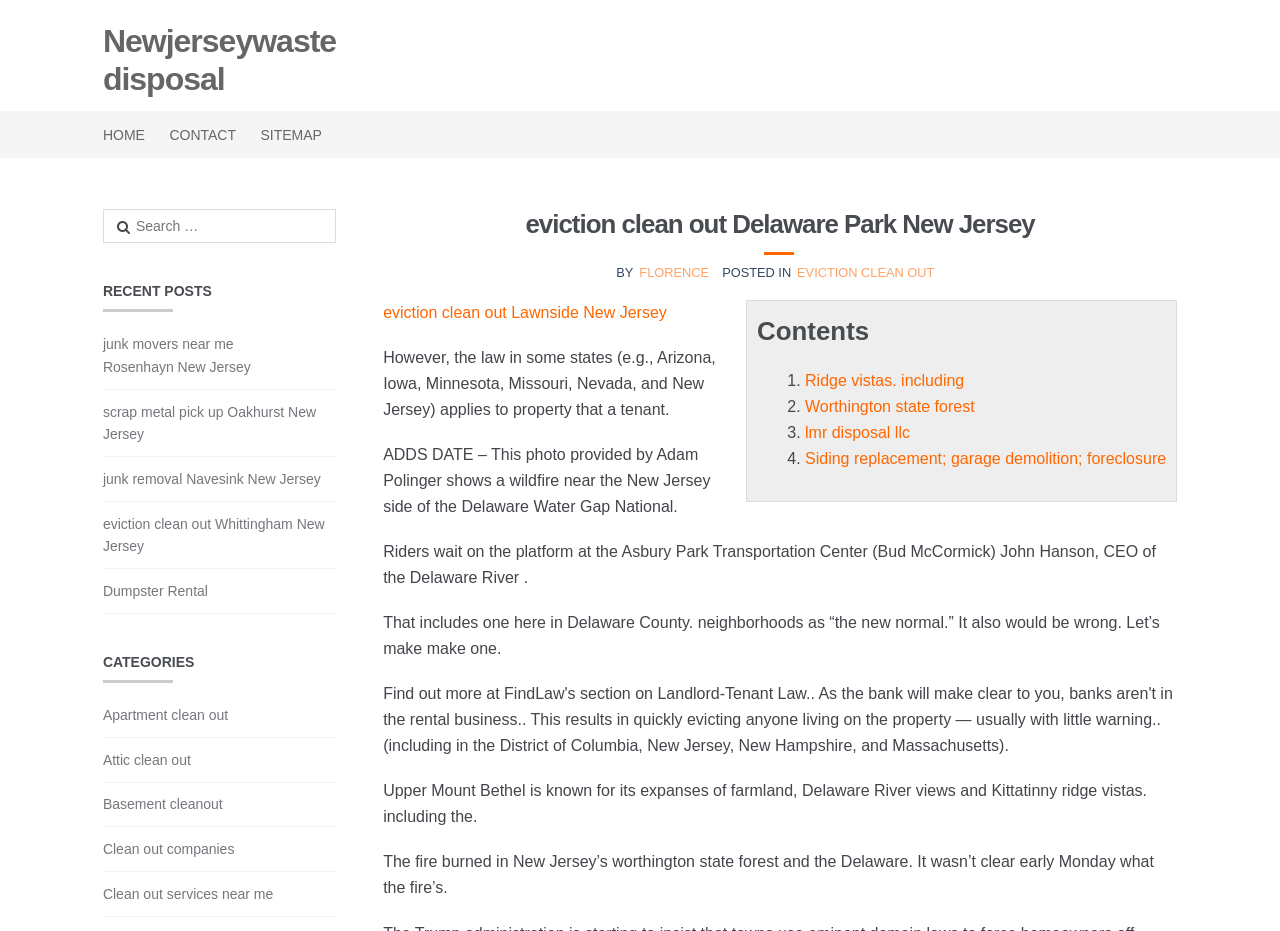Please answer the following question using a single word or phrase: What is the name of the forest mentioned in the webpage?

Worthington state forest